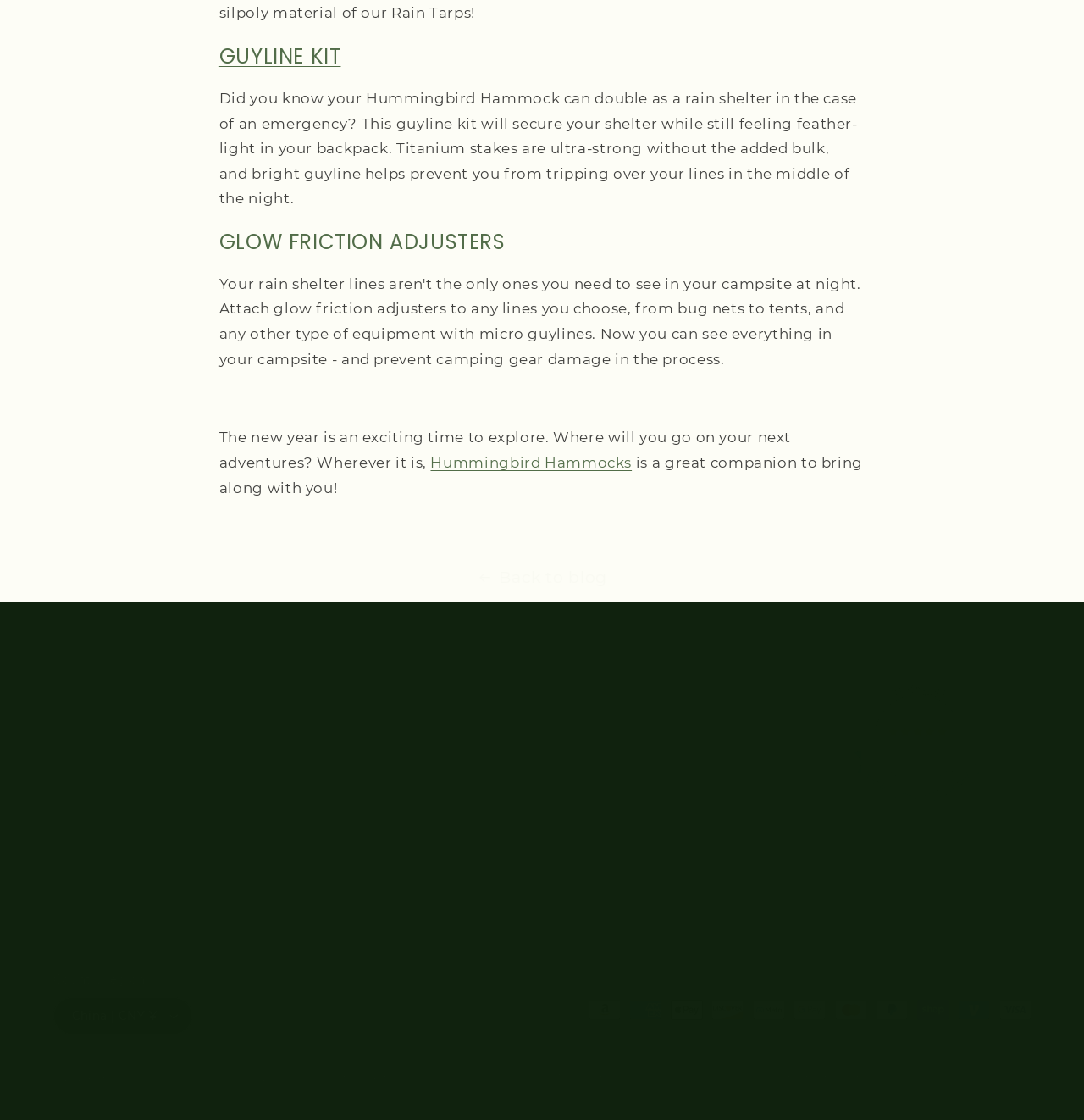What is the name of the company that owns the webpage?
Answer the question with as much detail as possible.

The webpage has a heading element with the text 'COMPANY' and a link element with the text 'About Us' that suggests the company name is Hummingbird Hammocks. This is further confirmed by the presence of the company logo and name in the footer section of the webpage.